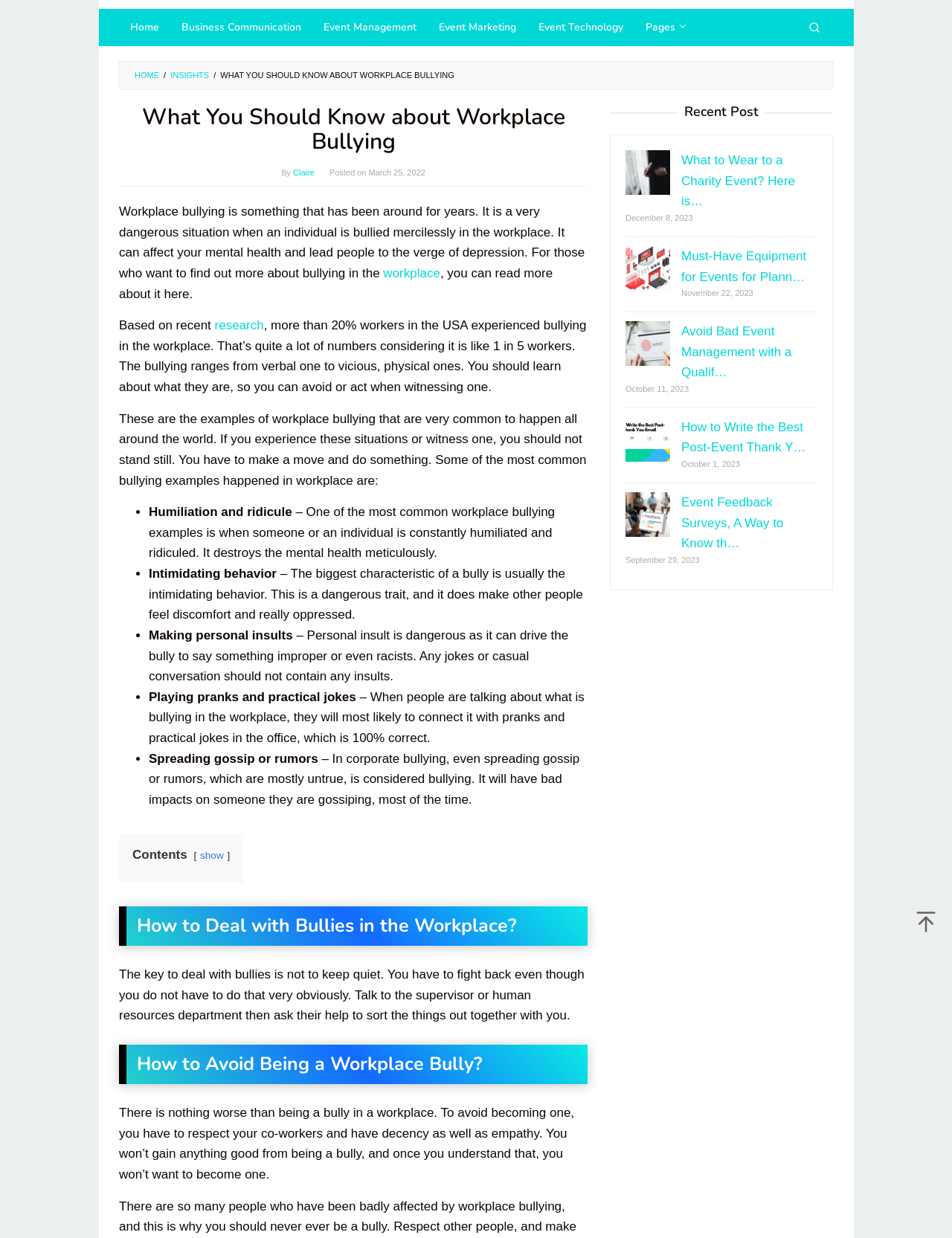Provide an in-depth caption for the elements present on the webpage.

This webpage is about workplace bullying, with a focus on providing information and guidance on the topic. At the top of the page, there is a navigation menu with links to "Home", "Business Communication", "Event Management", "Event Marketing", "Event Technology", and "Pages". Next to the navigation menu, there is a search button.

Below the navigation menu, there is a header section with the title "What You Should Know about Workplace Bullying" and a subtitle "By Claire". The title is followed by a brief introduction to the topic of workplace bullying, which is described as a dangerous situation that can affect mental health and lead to depression.

The main content of the page is divided into several sections. The first section provides an overview of workplace bullying, including its prevalence and common examples. The section is followed by a list of common workplace bullying examples, including humiliation and ridicule, intimidating behavior, making personal insults, and playing pranks and practical jokes.

The next section is titled "How to Deal with Bullies in the Workplace?" and provides guidance on how to handle bullying situations. The section advises readers not to keep quiet and to seek help from supervisors or human resources departments.

The following section is titled "How to Avoid Being a Workplace Bully?" and provides advice on how to avoid becoming a bully, including respecting coworkers and having decency and empathy.

On the right side of the page, there is a complementary section with a heading "Recent Post" and a list of recent articles, including "What to Wear to a Charity Event?", "Must-Have Equipment for Events for Planners and Organizers", "Avoid Bad Event Management with a Qualified Event Budget", "How to Write the Best Post-Event Thank You Email", and "Event Feedback Surveys, A Way to Know the Aftereffect of an Event". Each article is accompanied by an image and a date.